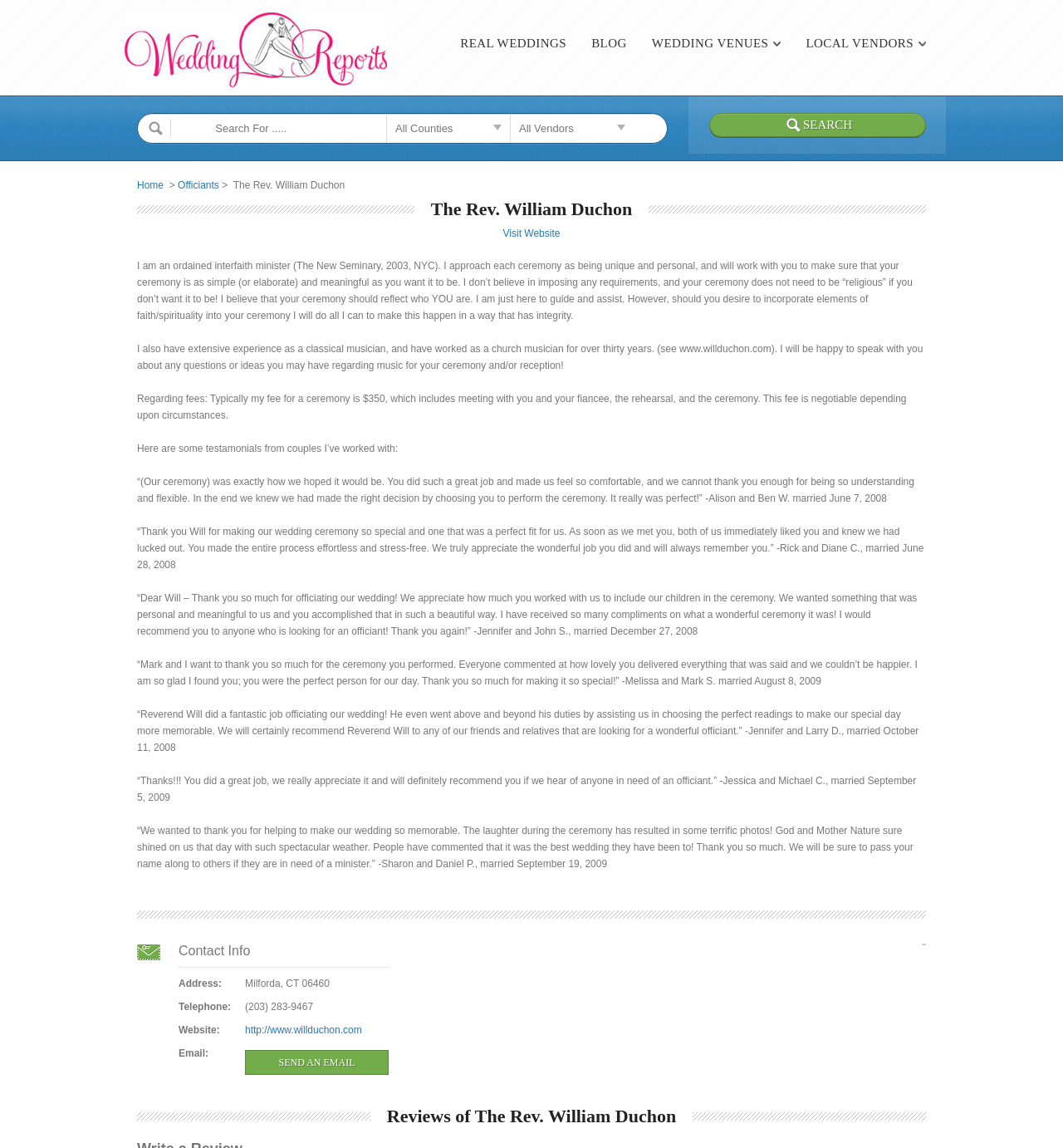Can you find the bounding box coordinates for the element to click on to achieve the instruction: "Click on REAL WEDDINGS"?

[0.433, 0.031, 0.533, 0.045]